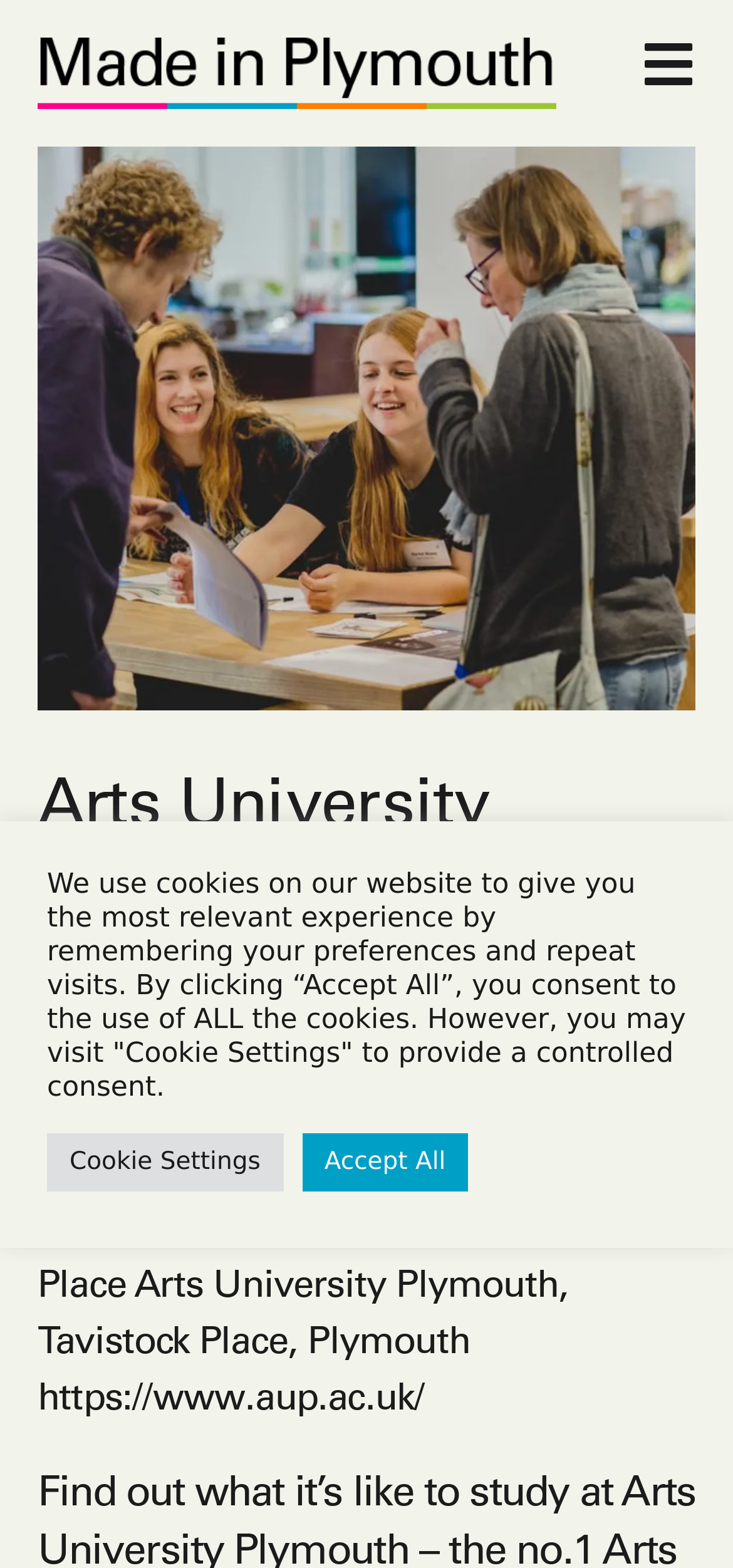Answer in one word or a short phrase: 
Where is the open day event taking place?

Arts University Plymouth, Tavistock Place, Plymouth